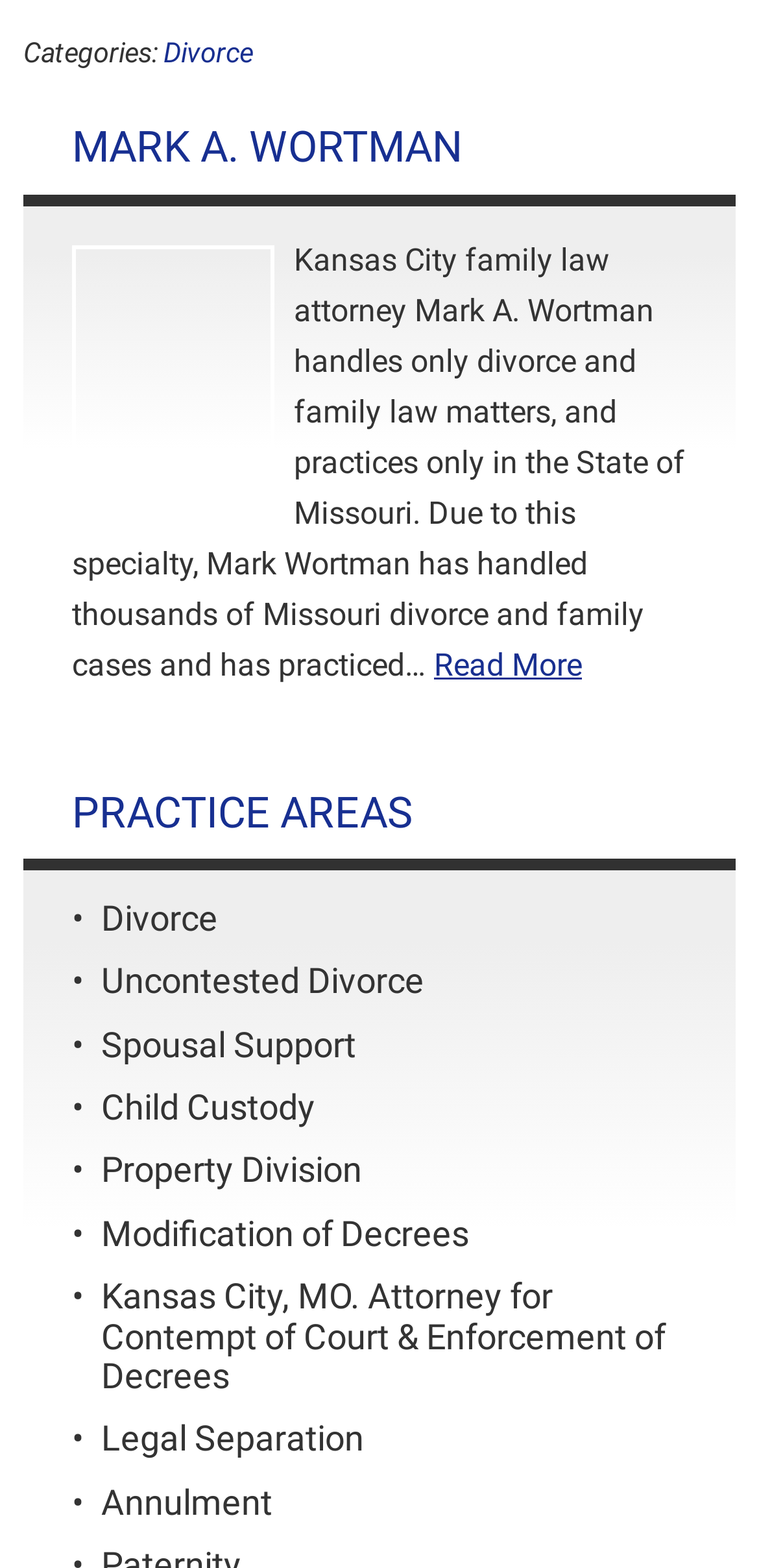Please find the bounding box coordinates of the element's region to be clicked to carry out this instruction: "View the 'Uncontested Divorce' practice area".

[0.133, 0.613, 0.559, 0.639]